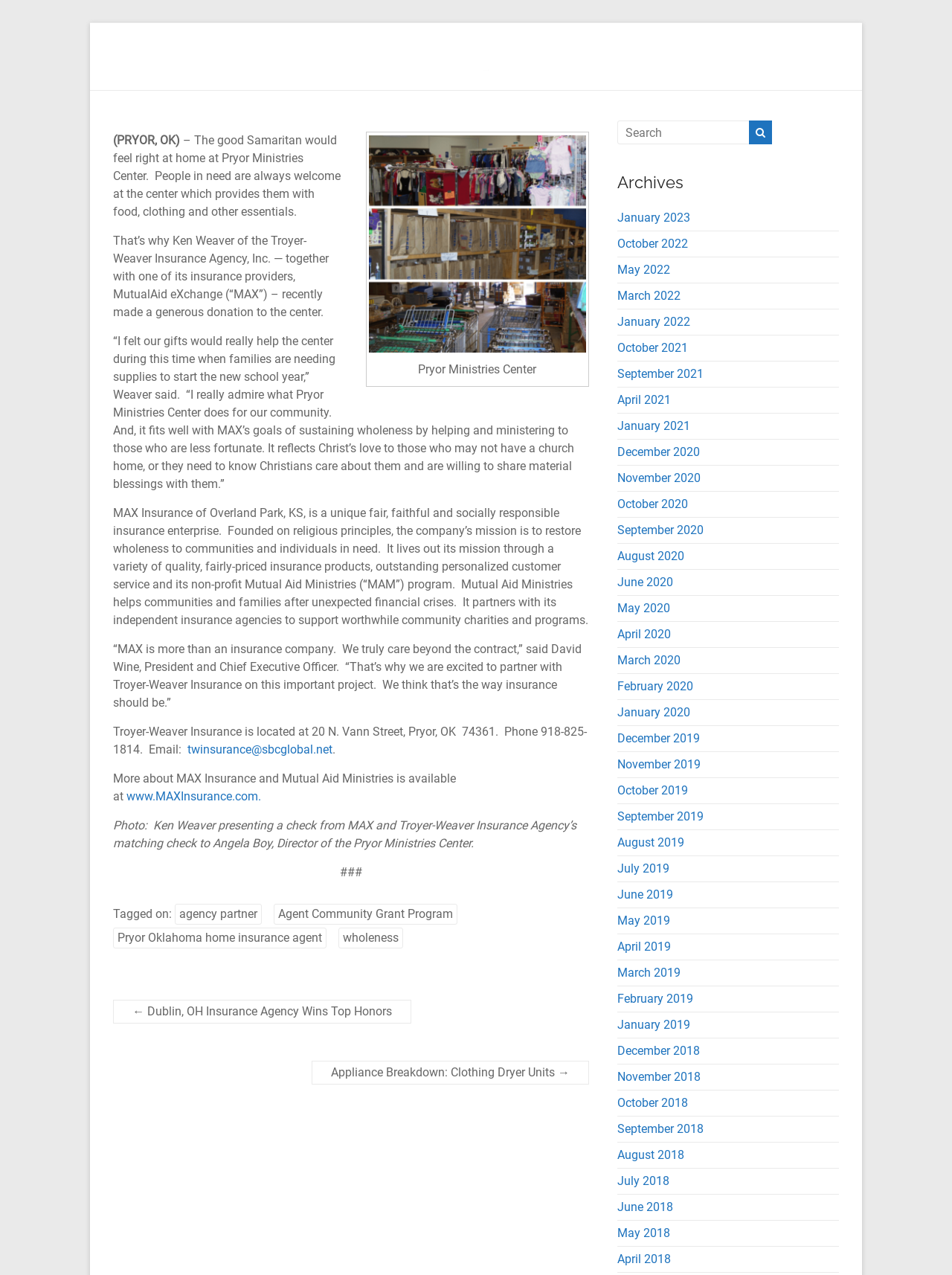What is the name of the insurance agency that made a donation to Pryor Ministries Center?
Based on the screenshot, give a detailed explanation to answer the question.

Based on the article content, it is mentioned that Ken Weaver of the Troyer-Weaver Insurance Agency, Inc. made a generous donation to the Pryor Ministries Center.